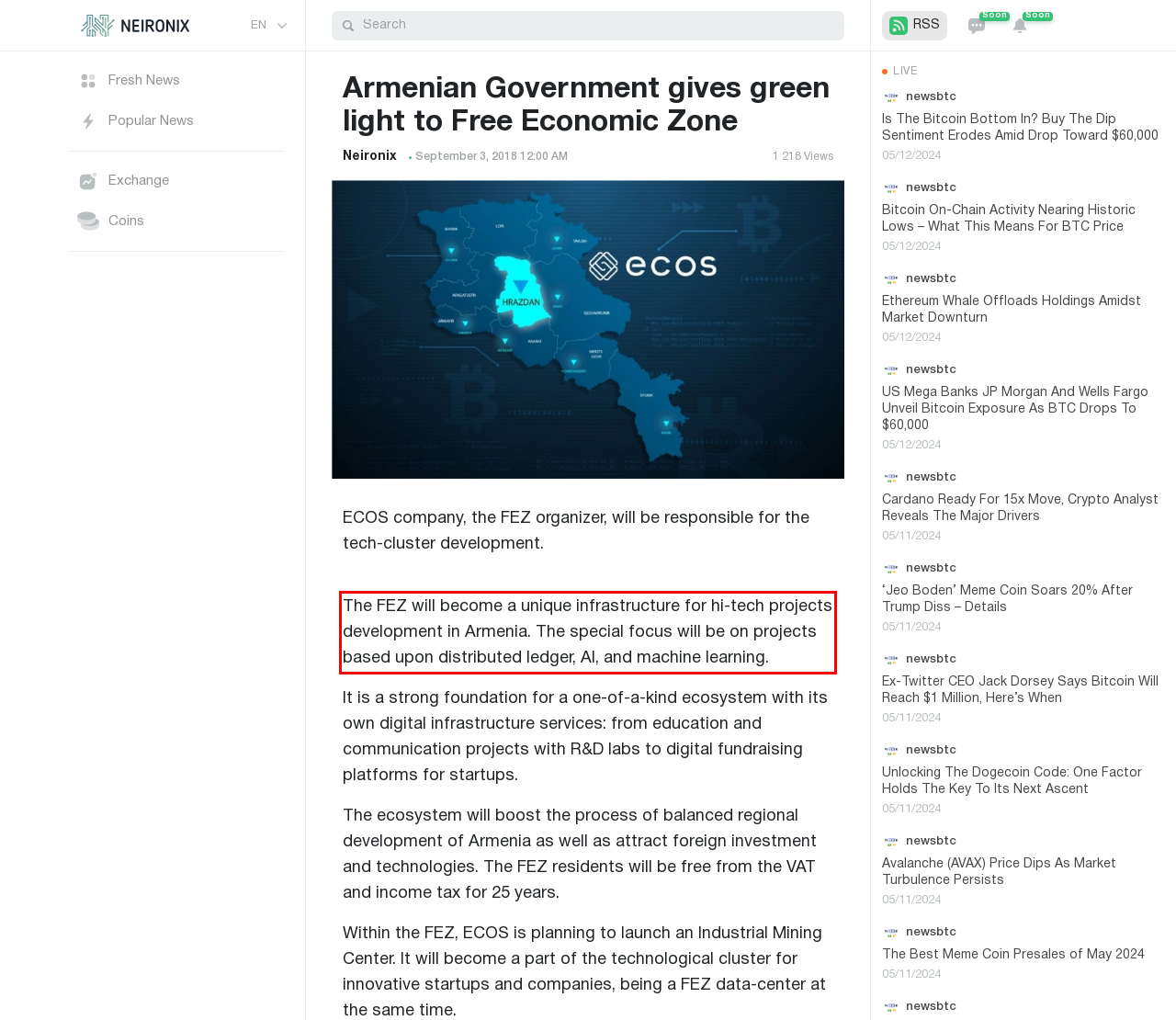You are given a screenshot with a red rectangle. Identify and extract the text within this red bounding box using OCR.

The FEZ will become a unique infrastructure for hi-tech projects development in Armenia. The special focus will be on projects based upon distributed ledger, AI, and machine learning.